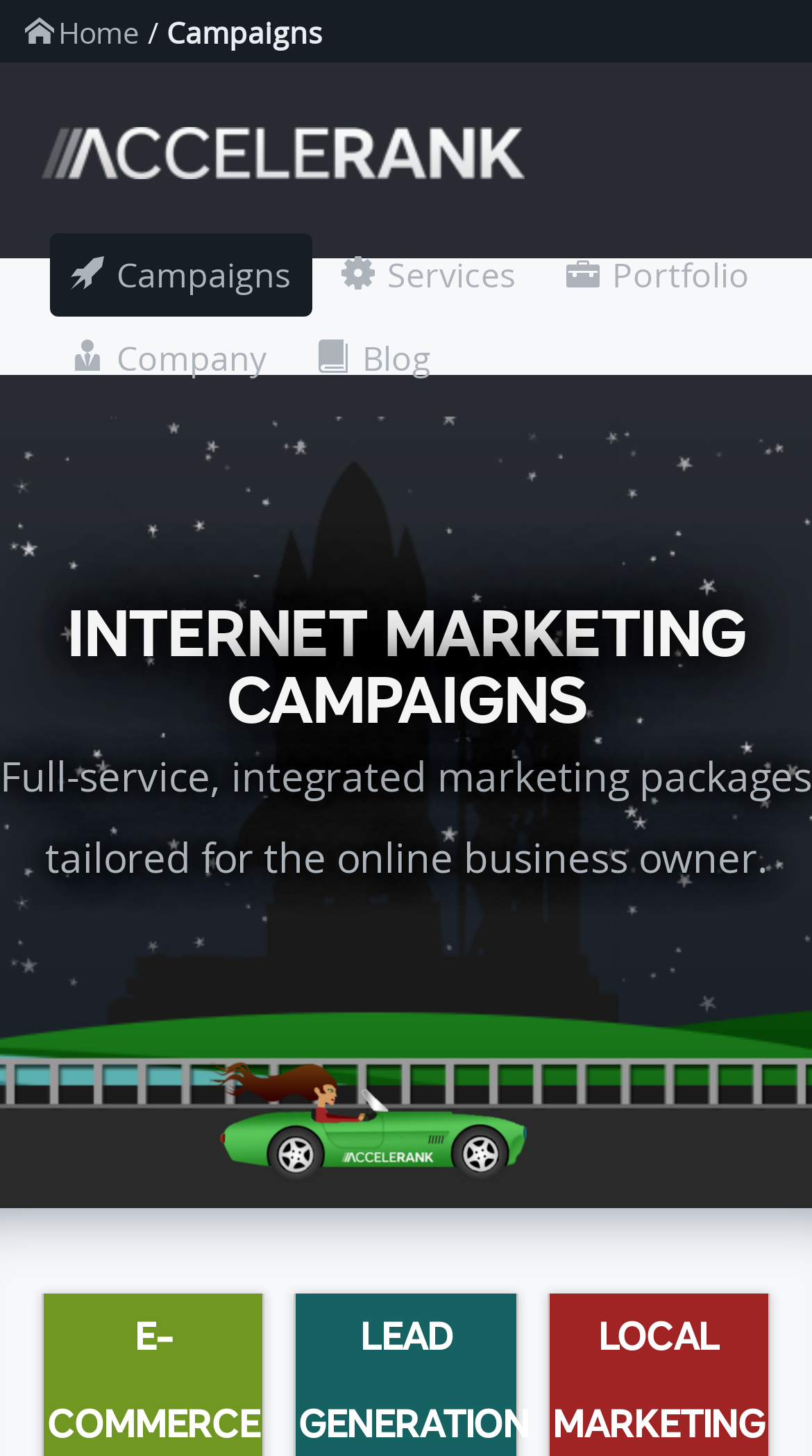By analyzing the image, answer the following question with a detailed response: What is the purpose of the webpage?

The purpose of the webpage can be inferred from the content and structure of the page. The heading and text suggest that the webpage is promoting internet marketing campaigns as a service, and the navigation links and image are likely intended to support this goal by providing more information and visual interest.